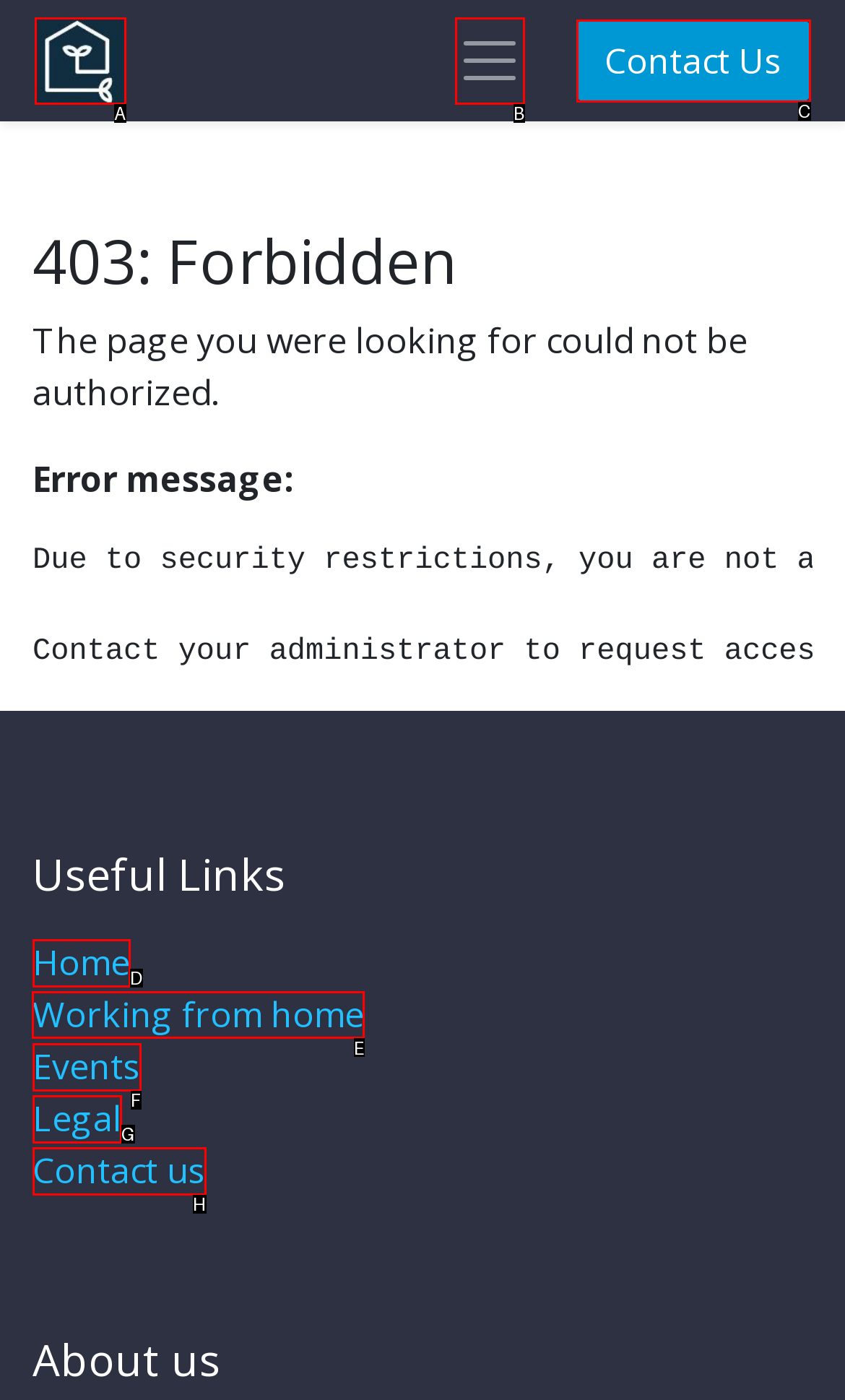Determine which HTML element I should select to execute the task: Go to RetailX
Reply with the corresponding option's letter from the given choices directly.

None